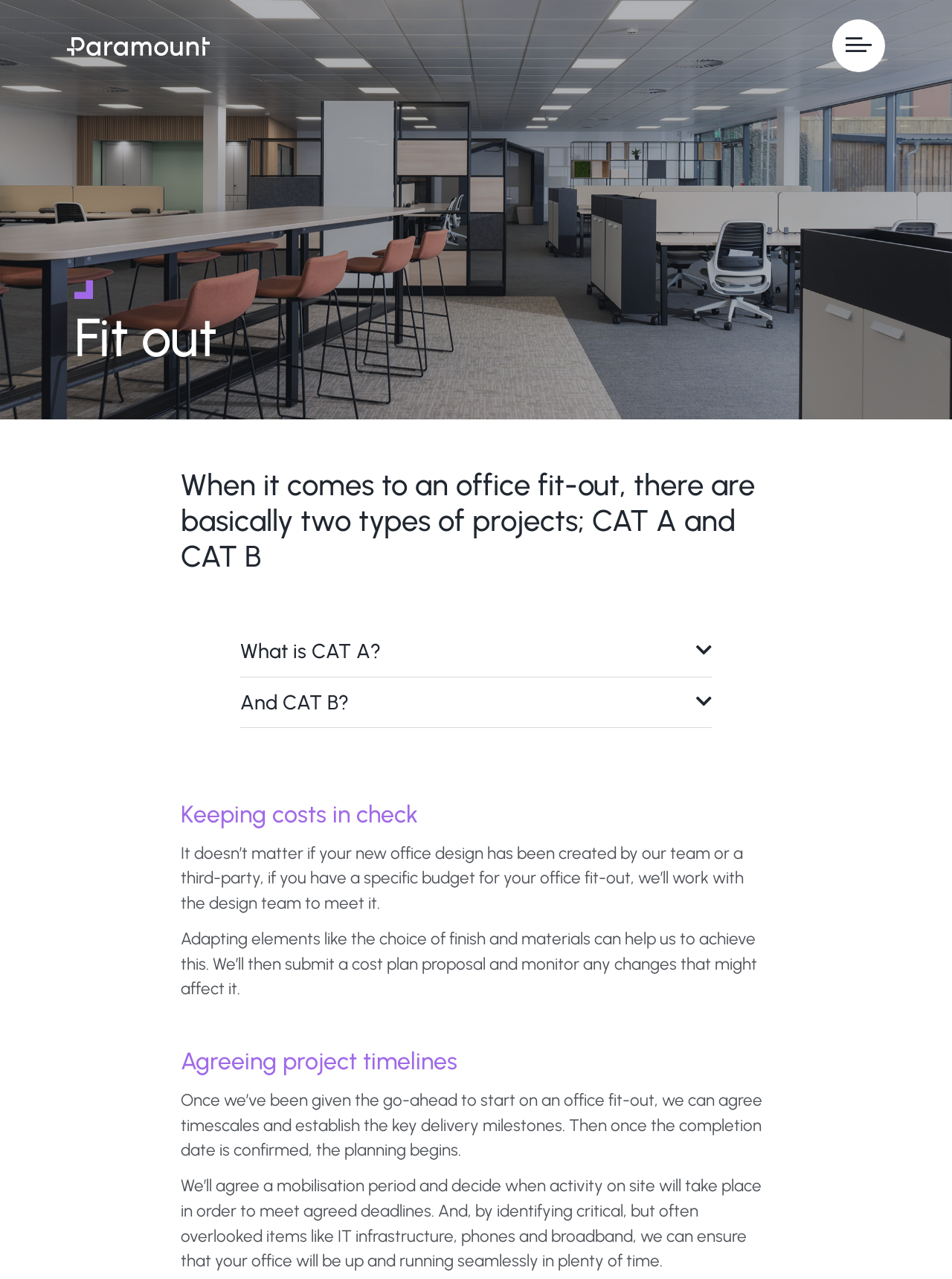What is the purpose of adapting elements like finish and materials?
Answer the question in a detailed and comprehensive manner.

According to the webpage, 'Adapting elements like the choice of finish and materials can help us to achieve this' where 'this' refers to meeting the specific budget for the office fit-out.